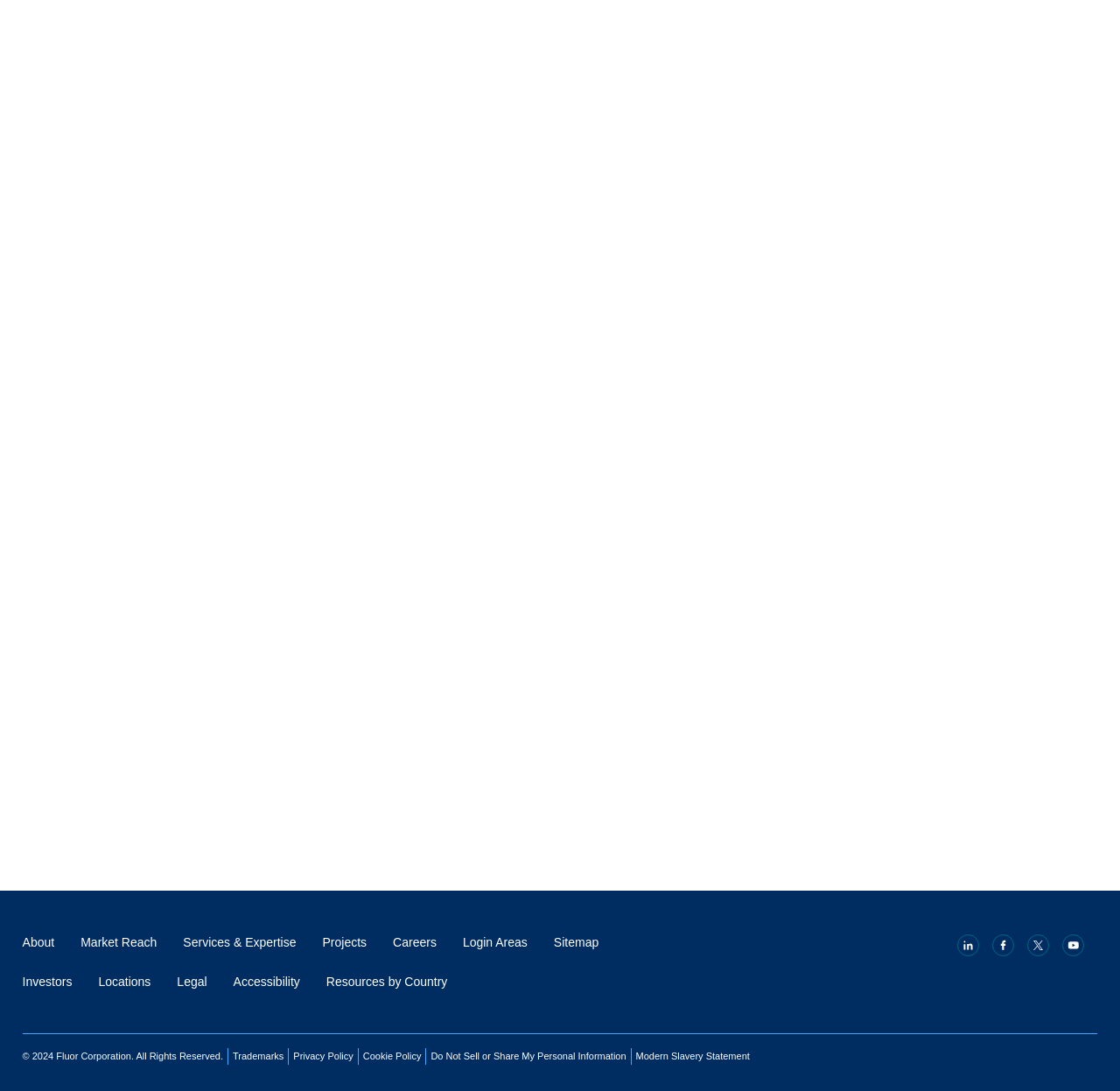Please identify the bounding box coordinates of the area that needs to be clicked to fulfill the following instruction: "visit Fluor Corporation's Linkedin page."

[0.855, 0.857, 0.875, 0.877]